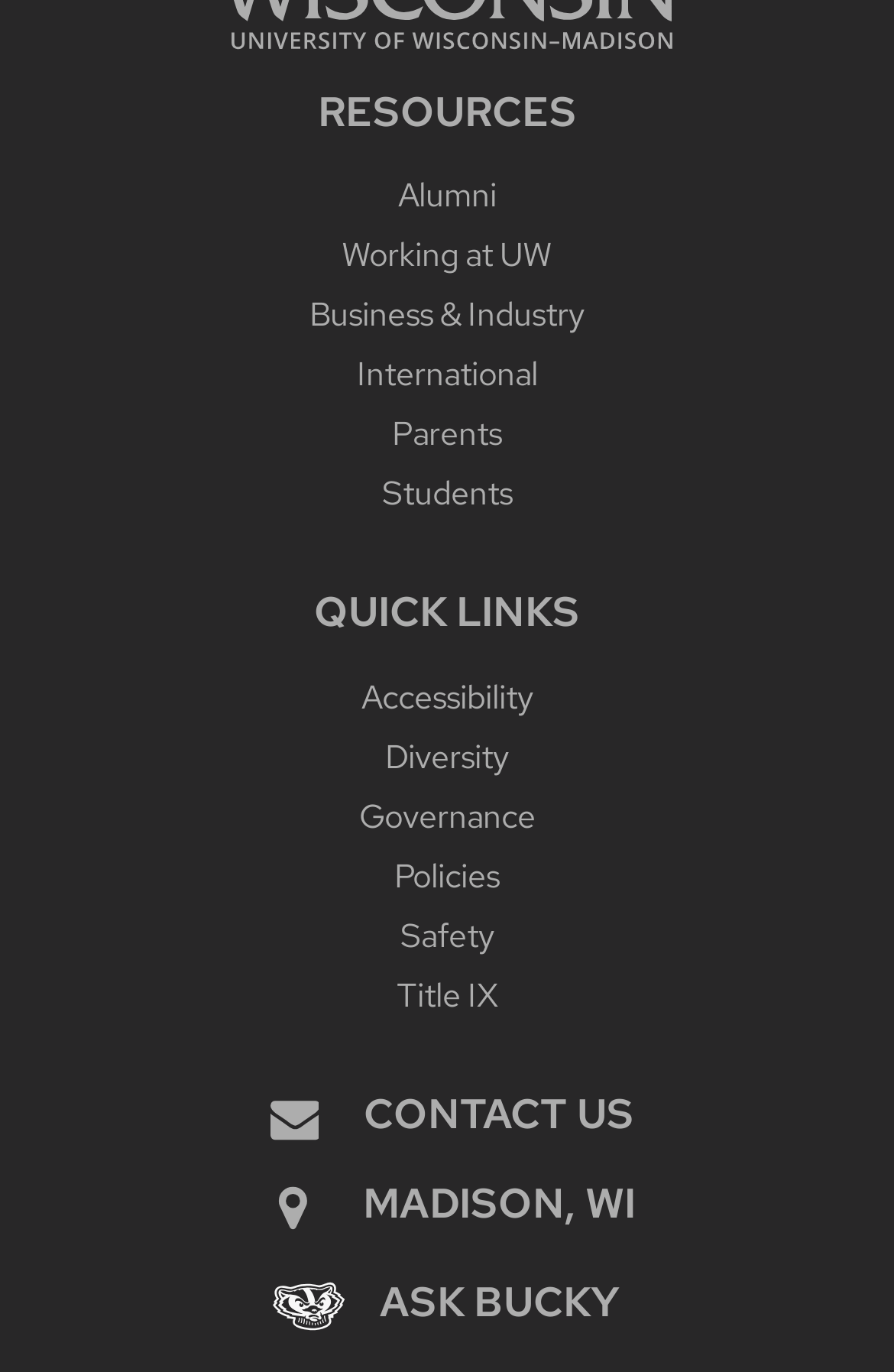What is the last link under 'QUICK LINKS'?
Could you give a comprehensive explanation in response to this question?

Under the 'QUICK LINKS' heading, there are seven links, and the last one is 'Title IX', which is a link related to the university's policies.